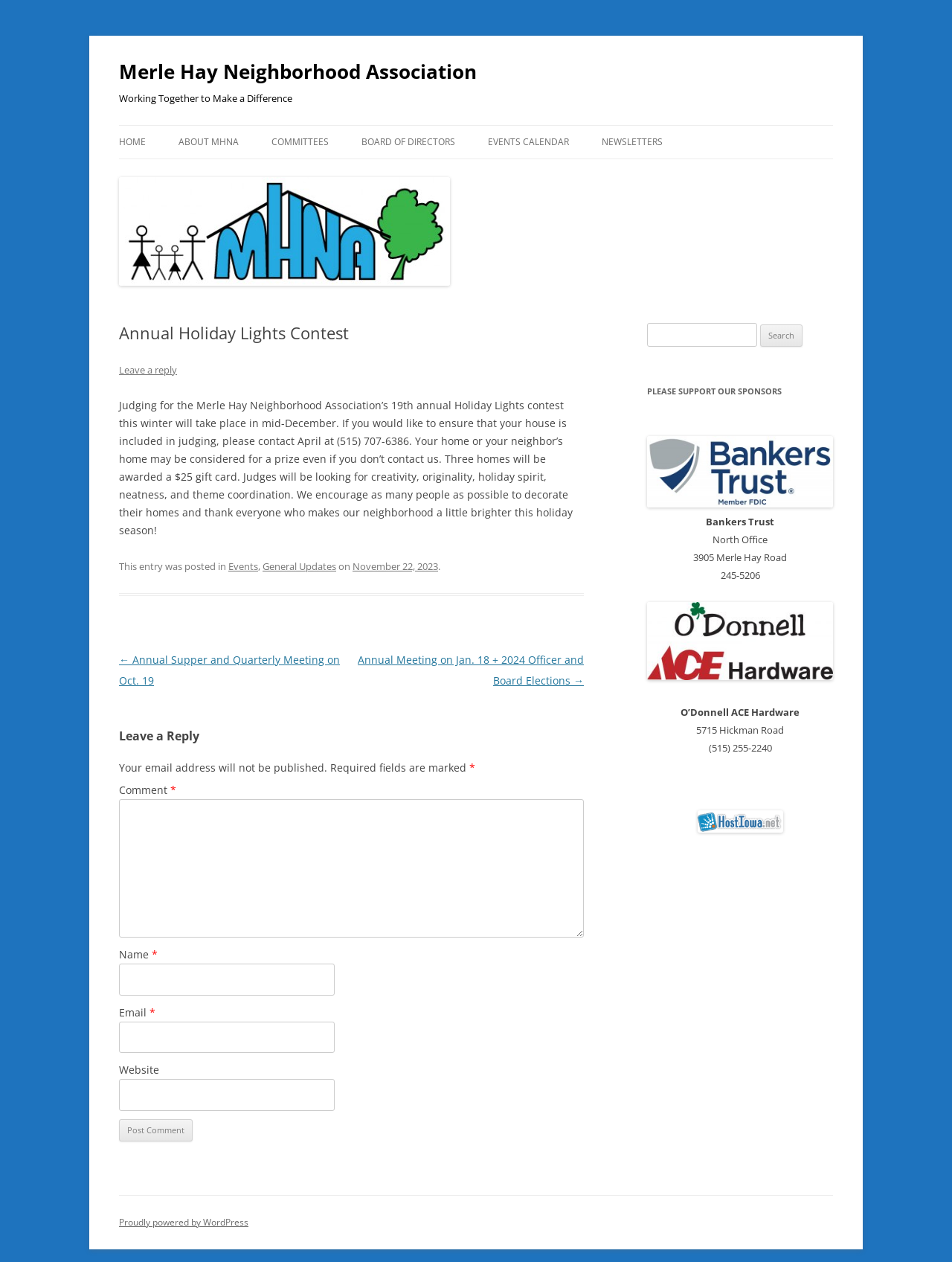Find the bounding box coordinates for the area you need to click to carry out the instruction: "View the Annual Supper and Quarterly Meeting on Oct. 19 post". The coordinates should be four float numbers between 0 and 1, indicated as [left, top, right, bottom].

[0.125, 0.517, 0.357, 0.545]